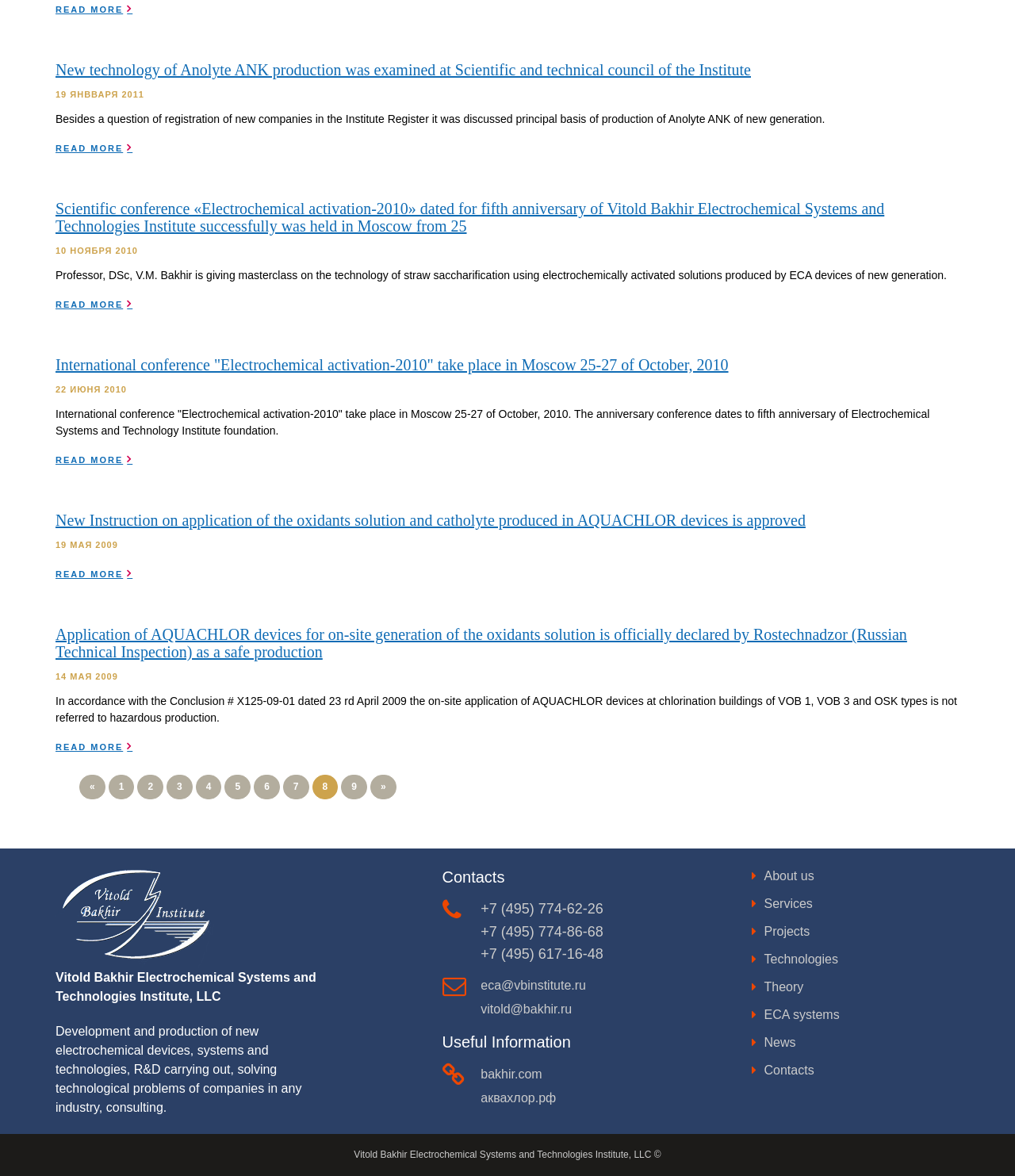Refer to the image and offer a detailed explanation in response to the question: What is the purpose of the institute?

I found the answer by reading the static text element that describes the institute's purpose, which is 'Development and production of new electrochemical devices, systems and technologies, R&D carrying out, solving technological problems of companies in any industry, consulting'.